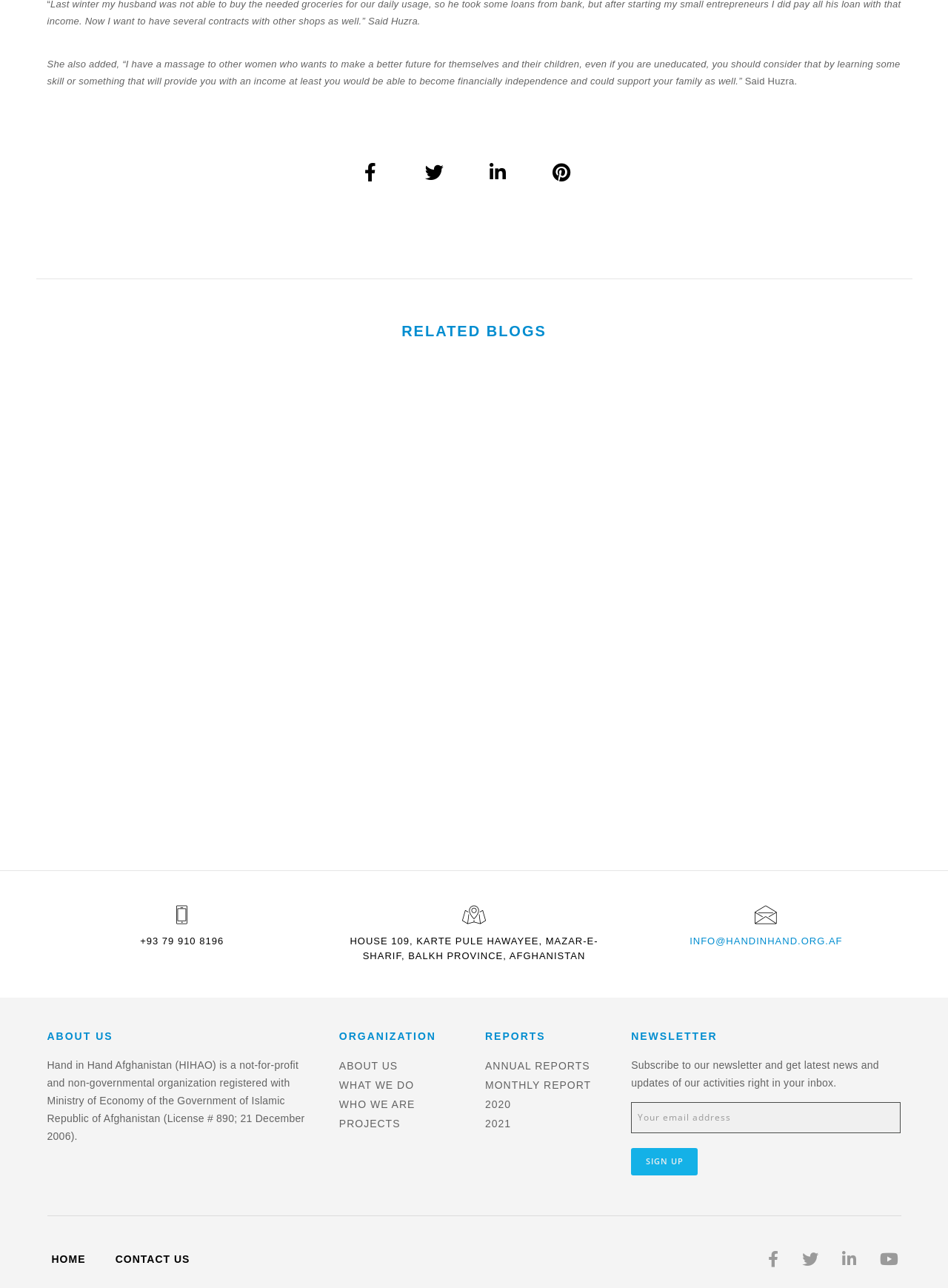Pinpoint the bounding box coordinates of the clickable area necessary to execute the following instruction: "Send via email". The coordinates should be given as four float numbers between 0 and 1, namely [left, top, right, bottom].

None